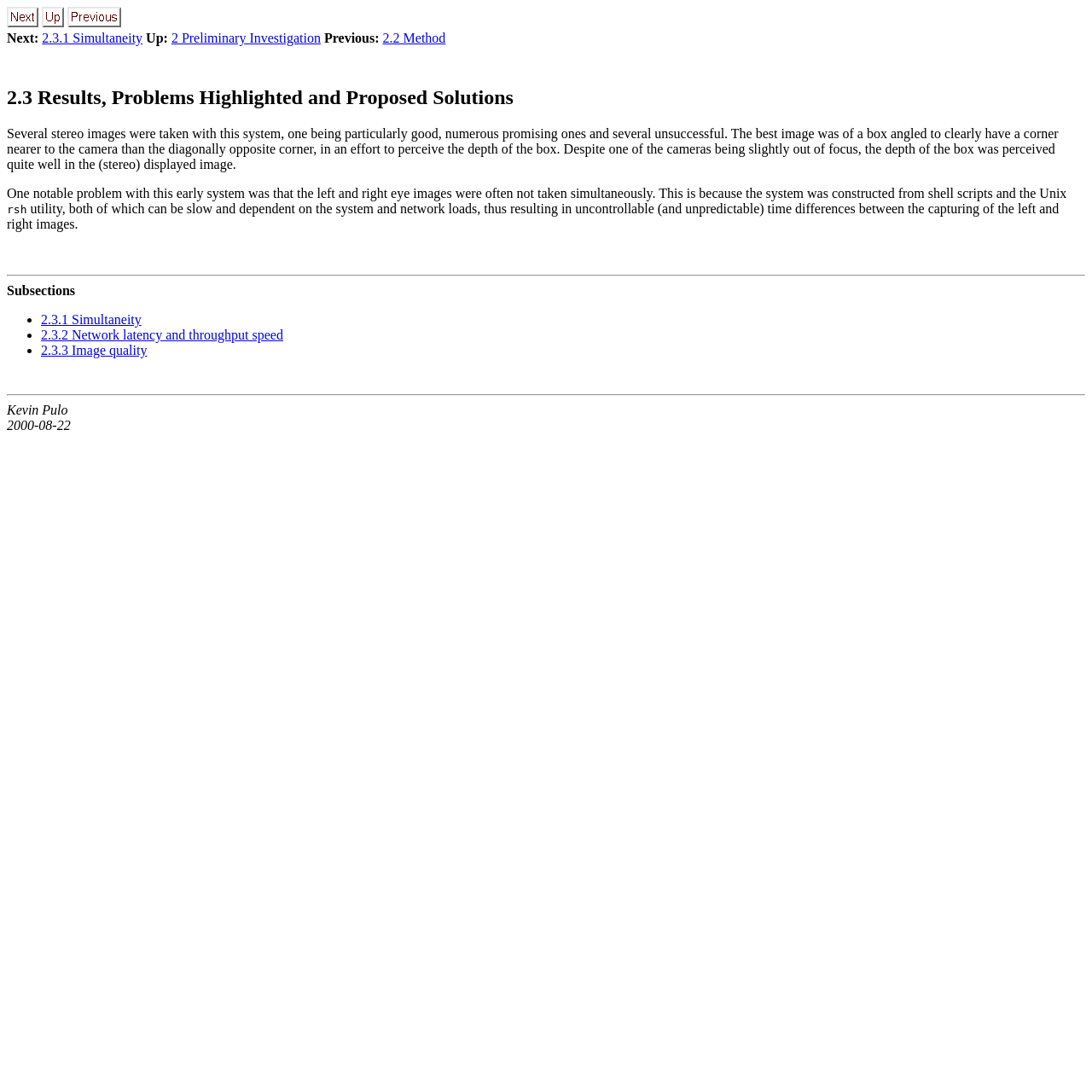What is the problem with the left and right eye images?
Based on the visual details in the image, please answer the question thoroughly.

The problem with the left and right eye images is that they were not taken simultaneously, as mentioned in the text 'One notable problem with this early system was that the left and right eye images were often not taken simultaneously.' This is due to the system's construction from shell scripts and the Unix 'rsh' utility, which can be slow and dependent on system and network loads.